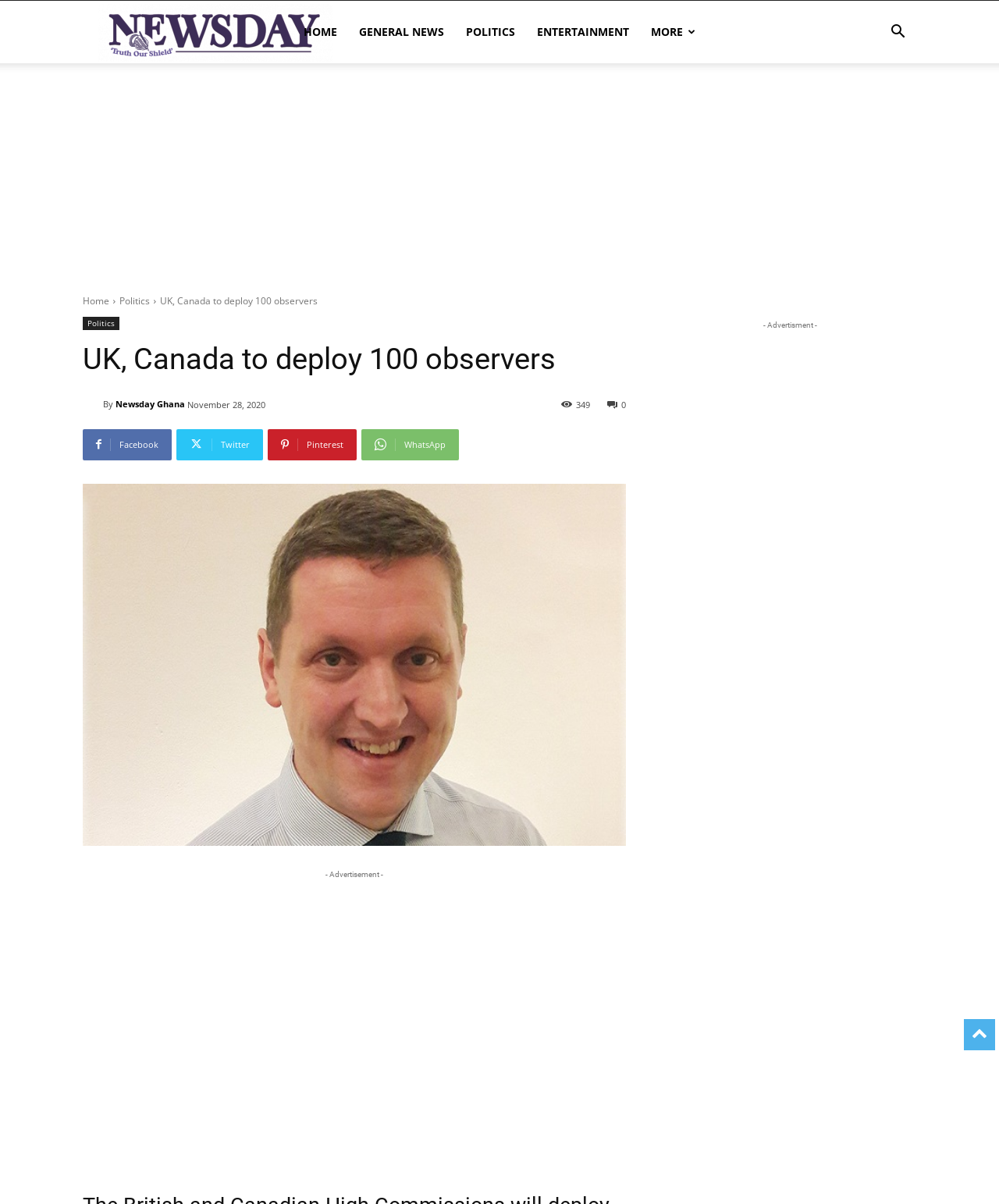For the following element description, predict the bounding box coordinates in the format (top-left x, top-left y, bottom-right x, bottom-right y). All values should be floating point numbers between 0 and 1. Description: General News

[0.348, 0.001, 0.455, 0.052]